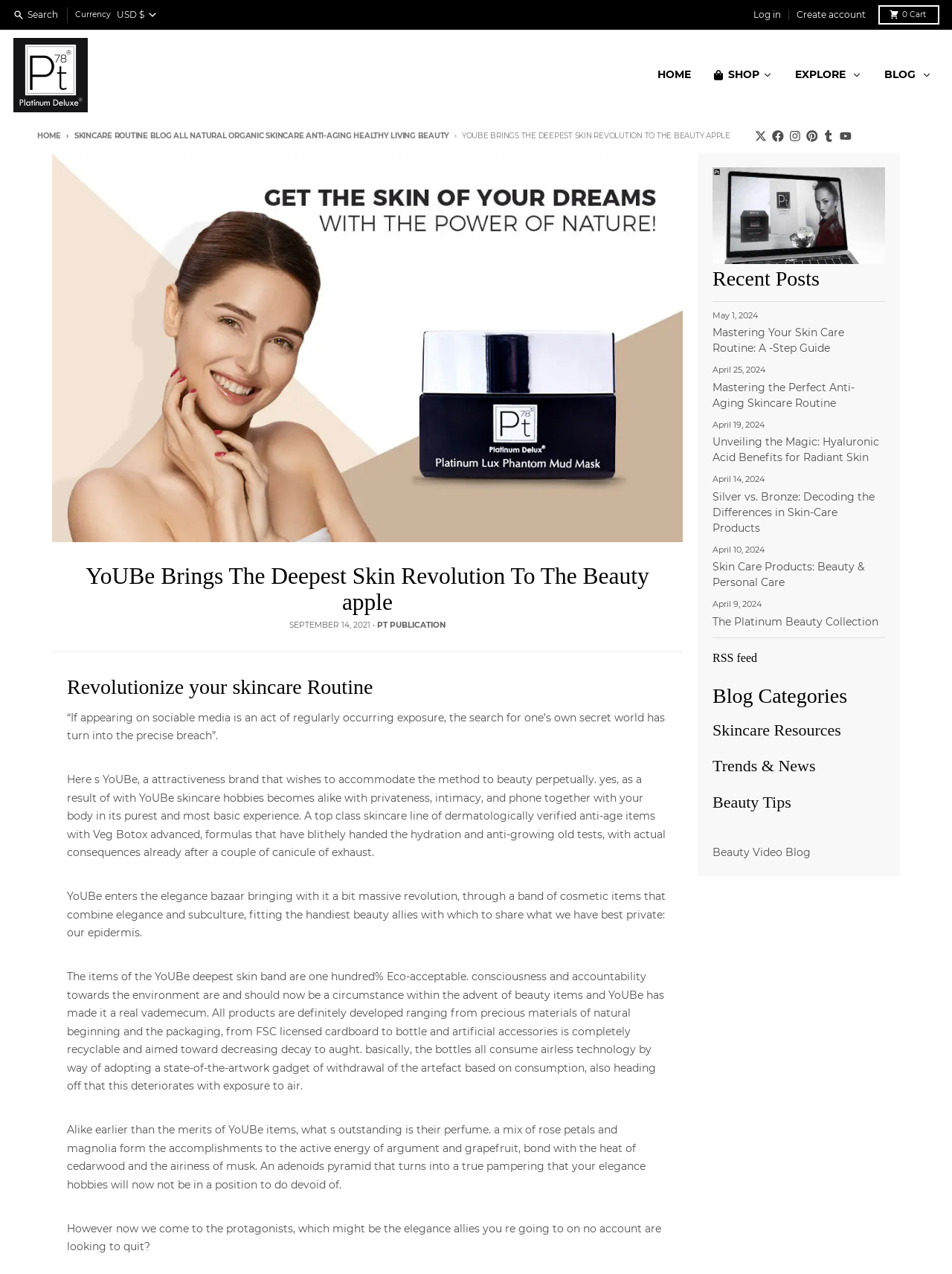Determine the bounding box coordinates for the UI element with the following description: "parent_node: Search name="s"". The coordinates should be four float numbers between 0 and 1, represented as [left, top, right, bottom].

None